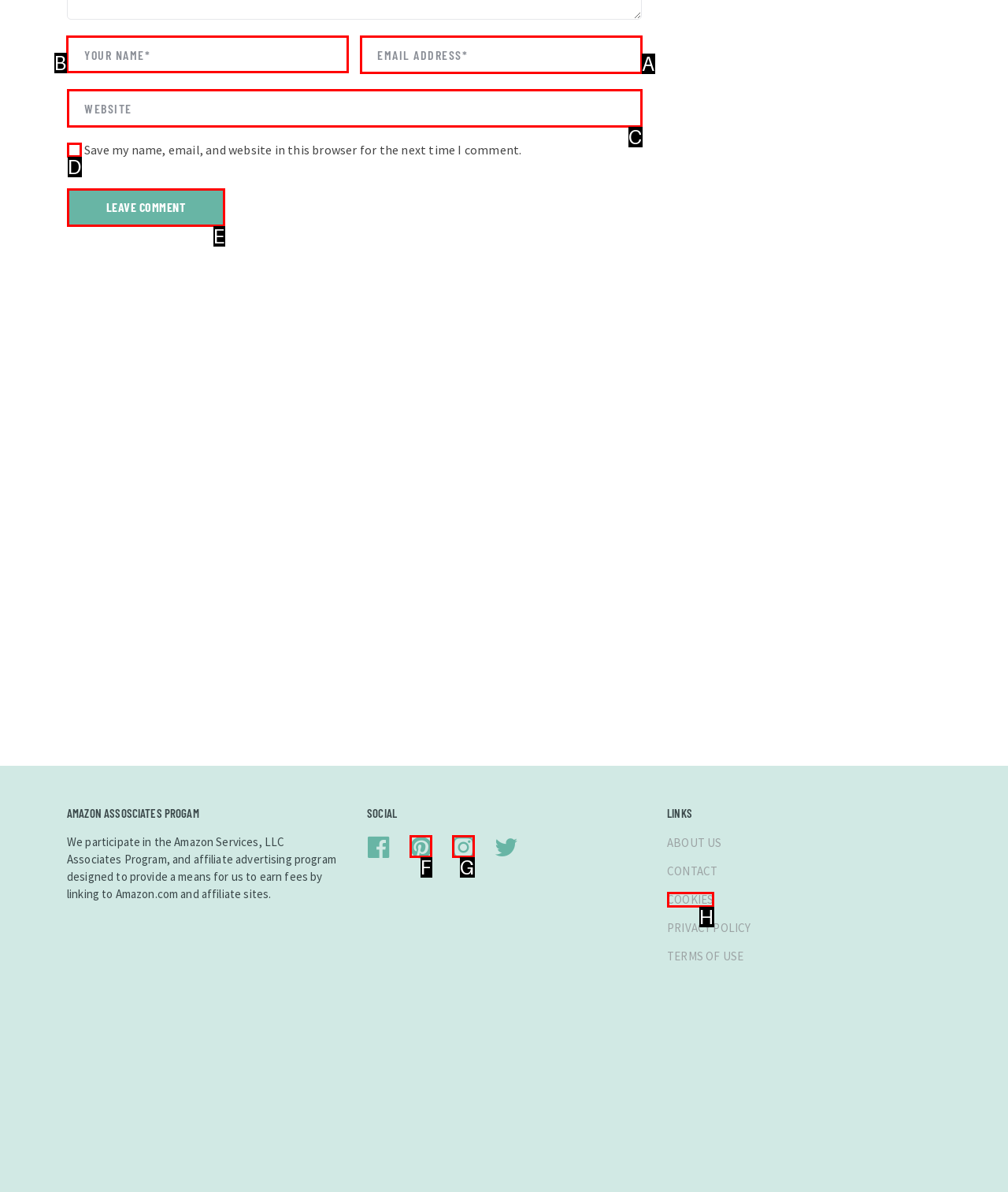Which HTML element should be clicked to complete the task: Enter your name? Answer with the letter of the corresponding option.

B